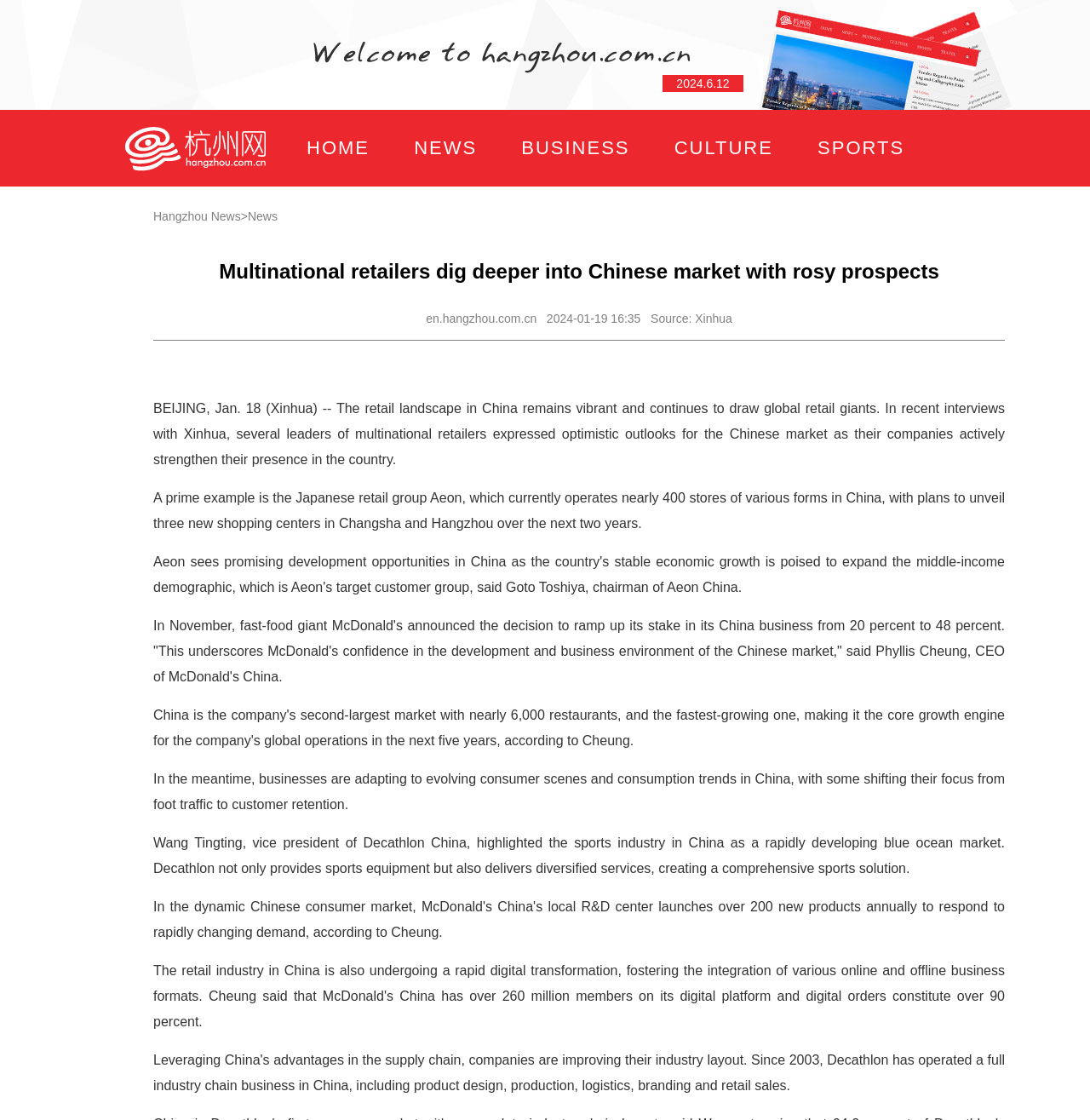Determine the bounding box coordinates of the region to click in order to accomplish the following instruction: "Click Hangzhou News". Provide the coordinates as four float numbers between 0 and 1, specifically [left, top, right, bottom].

[0.141, 0.187, 0.221, 0.199]